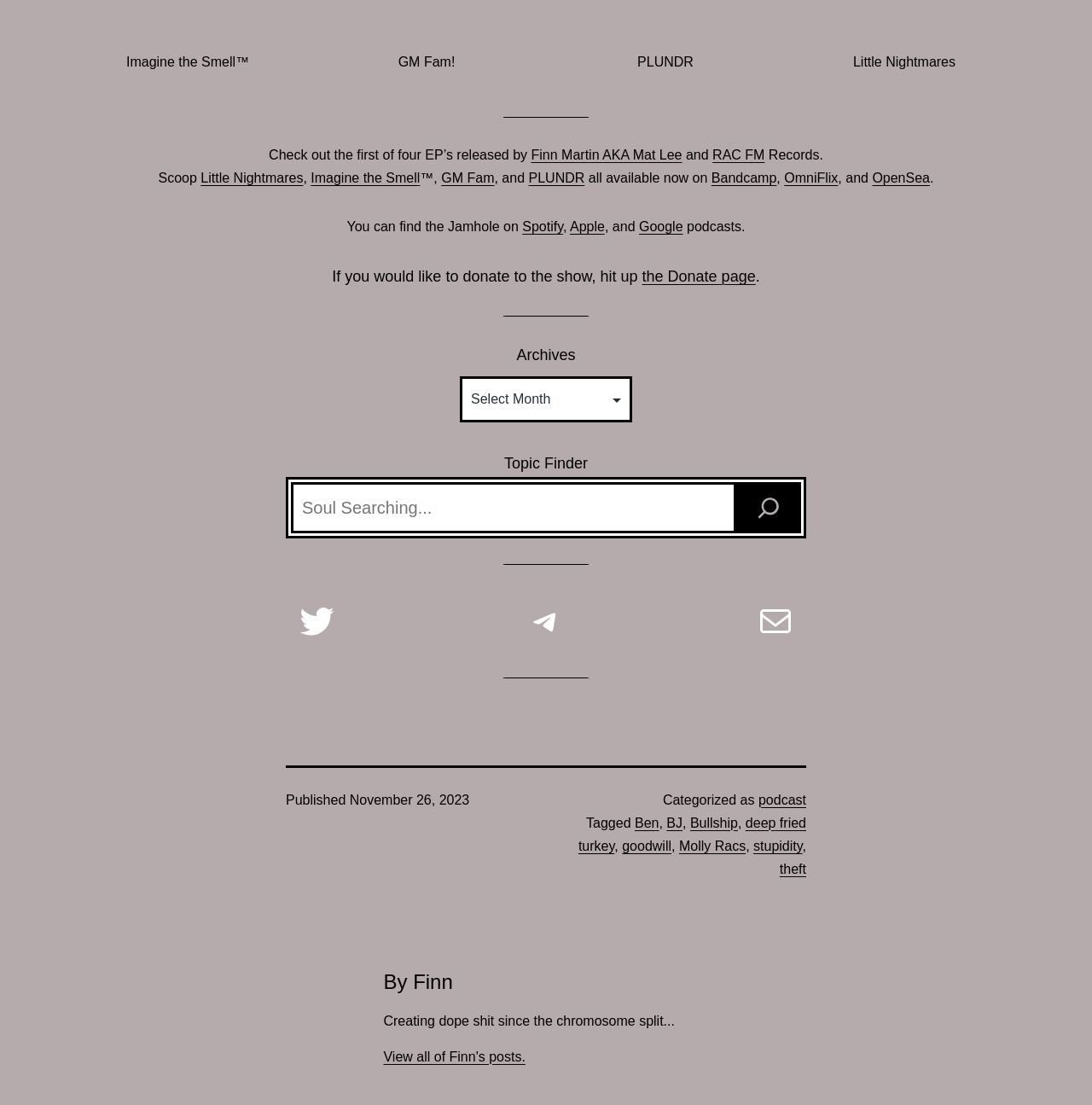Respond to the question below with a single word or phrase:
What is the date of publication?

November 26, 2023